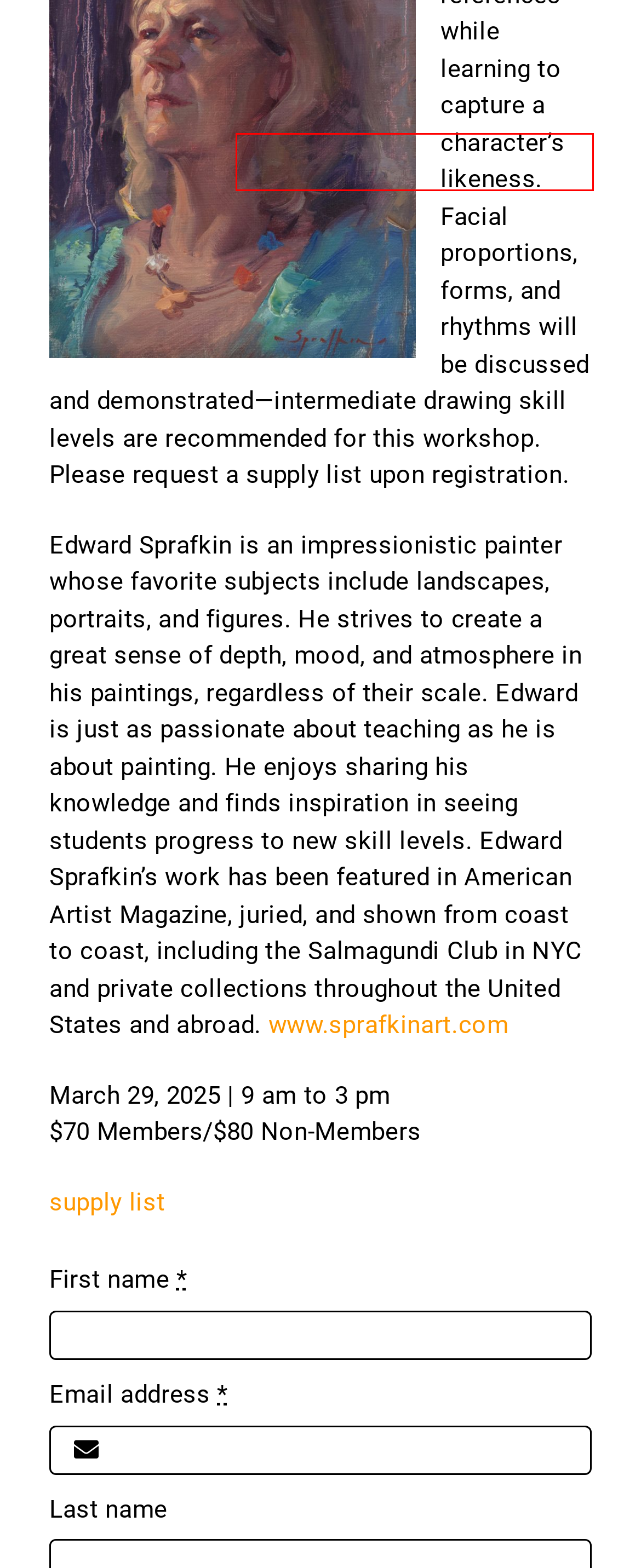You have a screenshot of a webpage with a red bounding box around an element. Choose the best matching webpage description that would appear after clicking the highlighted element. Here are the candidates:
A. Contact Us | Arizona Artists Guild
B. AAG | Life Drawing | Tuesday Morning | Arizona Artists Guild
C. AAG Exhibitions | 2023-2024 | Arizona Artists Guild
D. Membership 2024 | Arizona Artists Guild
E. Facility Use | Arizona Artists Guild
F. Arizona Artists Guild | Arizona Artists Guild
G. Stay Informed | Arizona Artists Guild
H. Cart | Arizona Artists Guild

E